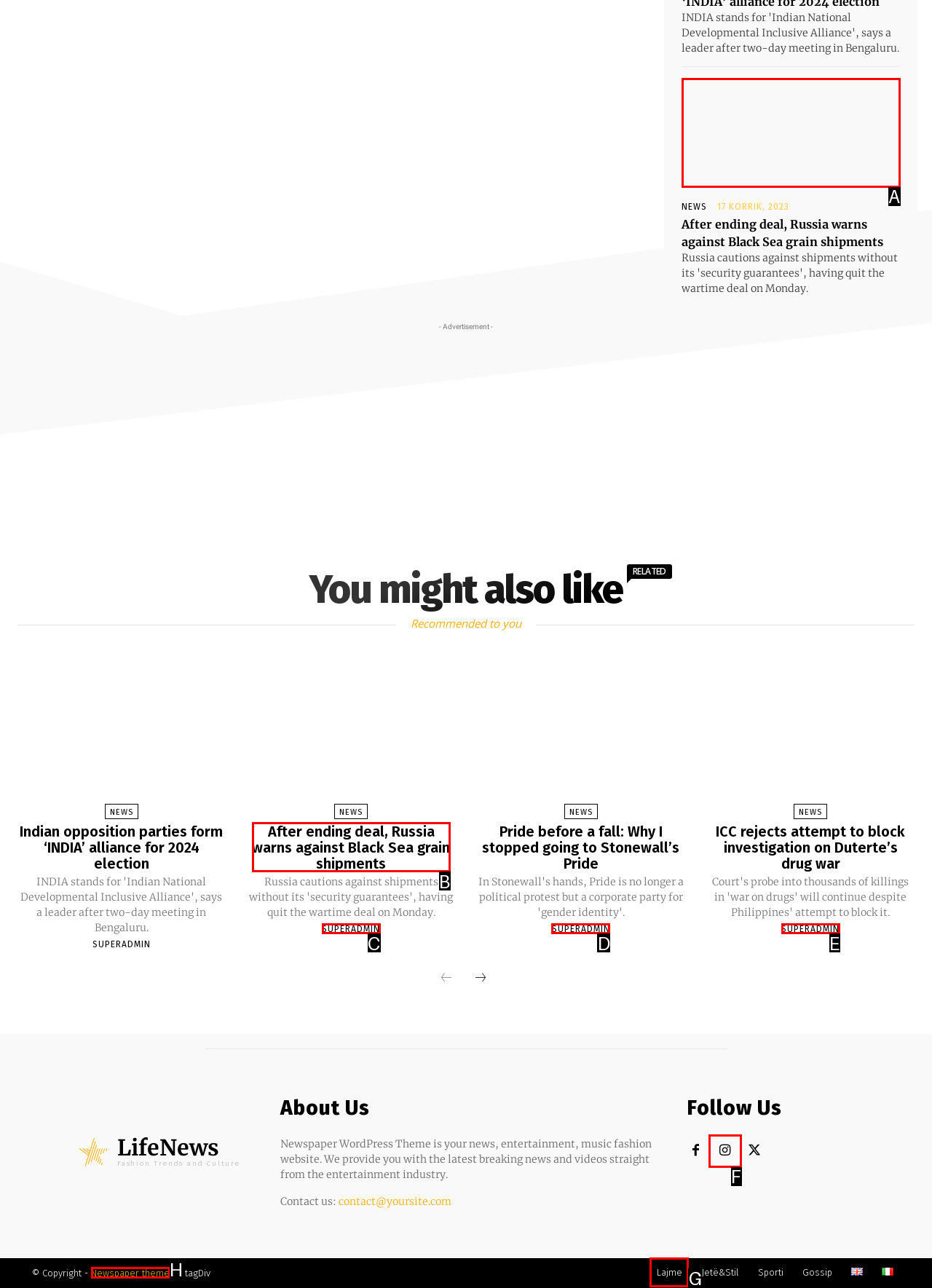Match the description: Newspaper theme to the appropriate HTML element. Respond with the letter of your selected option.

H